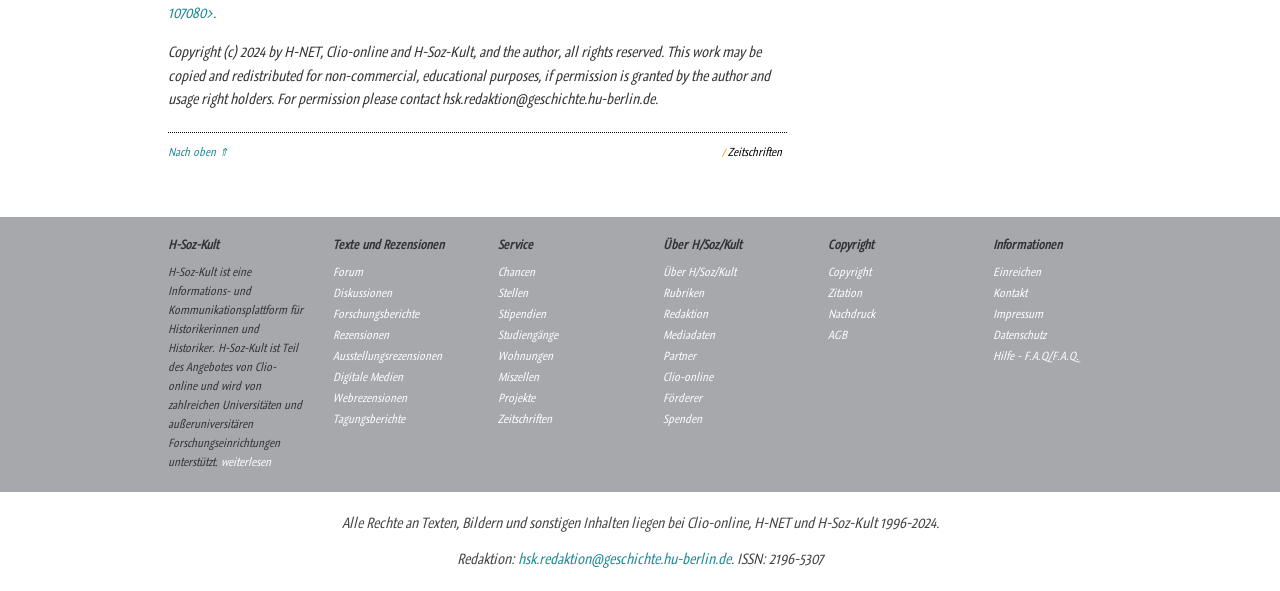Provide the bounding box coordinates, formatted as (top-left x, top-left y, bottom-right x, bottom-right y), with all values being floating point numbers between 0 and 1. Identify the bounding box of the UI element that matches the description: Hilfe - F.A.Q/F.A.Q.

[0.775, 0.589, 0.843, 0.616]